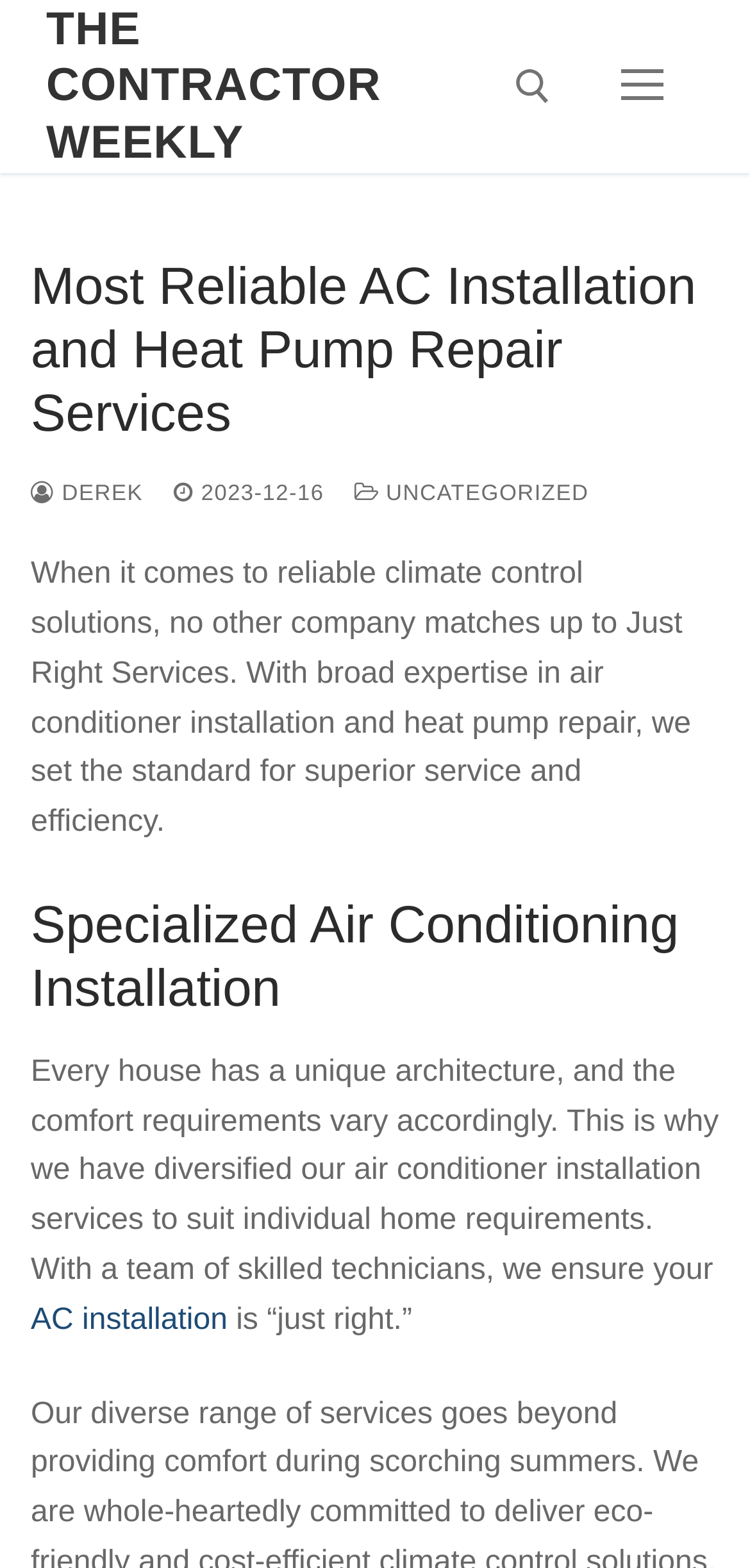Answer the question with a brief word or phrase:
What is the company name?

Just Right Services